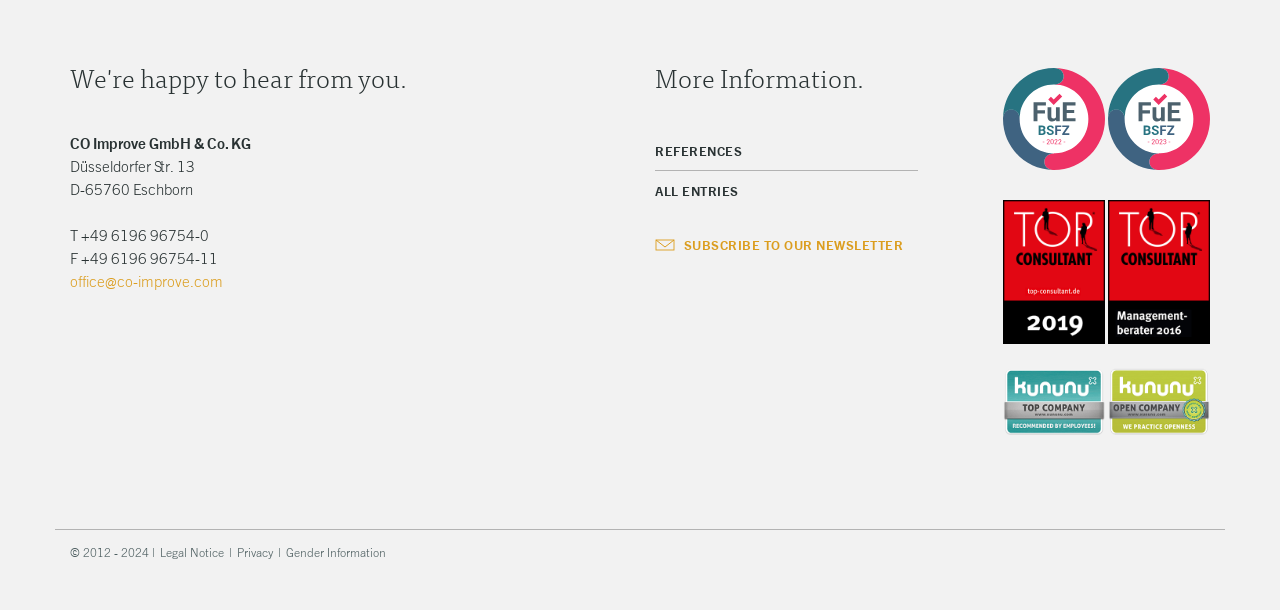What is the link to subscribe to the newsletter?
Deliver a detailed and extensive answer to the question.

The link to subscribe to the newsletter can be found at coordinates [0.512, 0.387, 0.706, 0.415] with the text 'SUBSCRIBE TO OUR NEWSLETTER'. This link is part of the 'More Information' section.